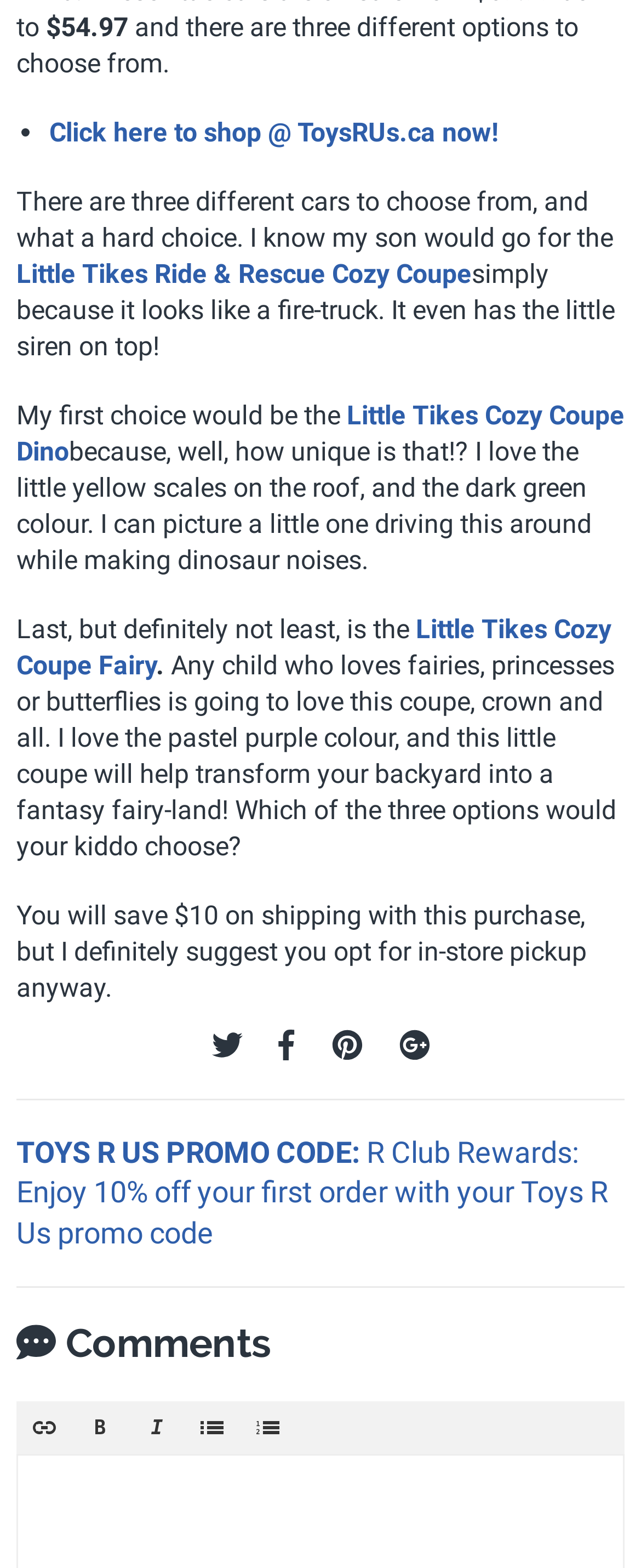What is the discount on shipping?
Answer the question in as much detail as possible.

According to the webpage, if you make a purchase, you will save $10 on shipping, but it is suggested to opt for in-store pickup instead.